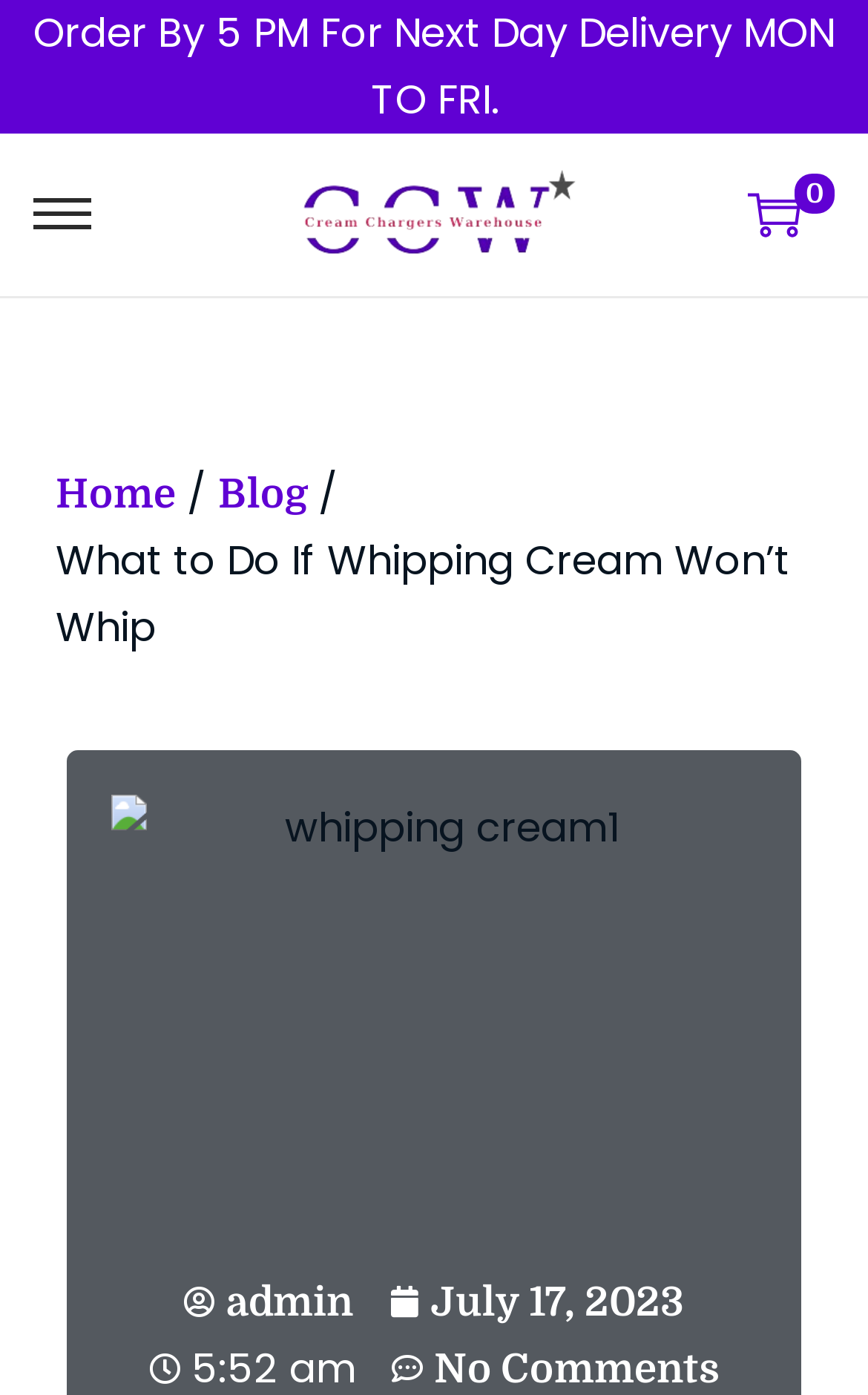How many links are in the top navigation?
Analyze the screenshot and provide a detailed answer to the question.

I counted the number of link elements in the top navigation area by looking at the elements with y-coordinate values around 0.3-0.4. I found three link elements: 'Home', 'Blog', and an empty link. Therefore, there are three links in the top navigation.